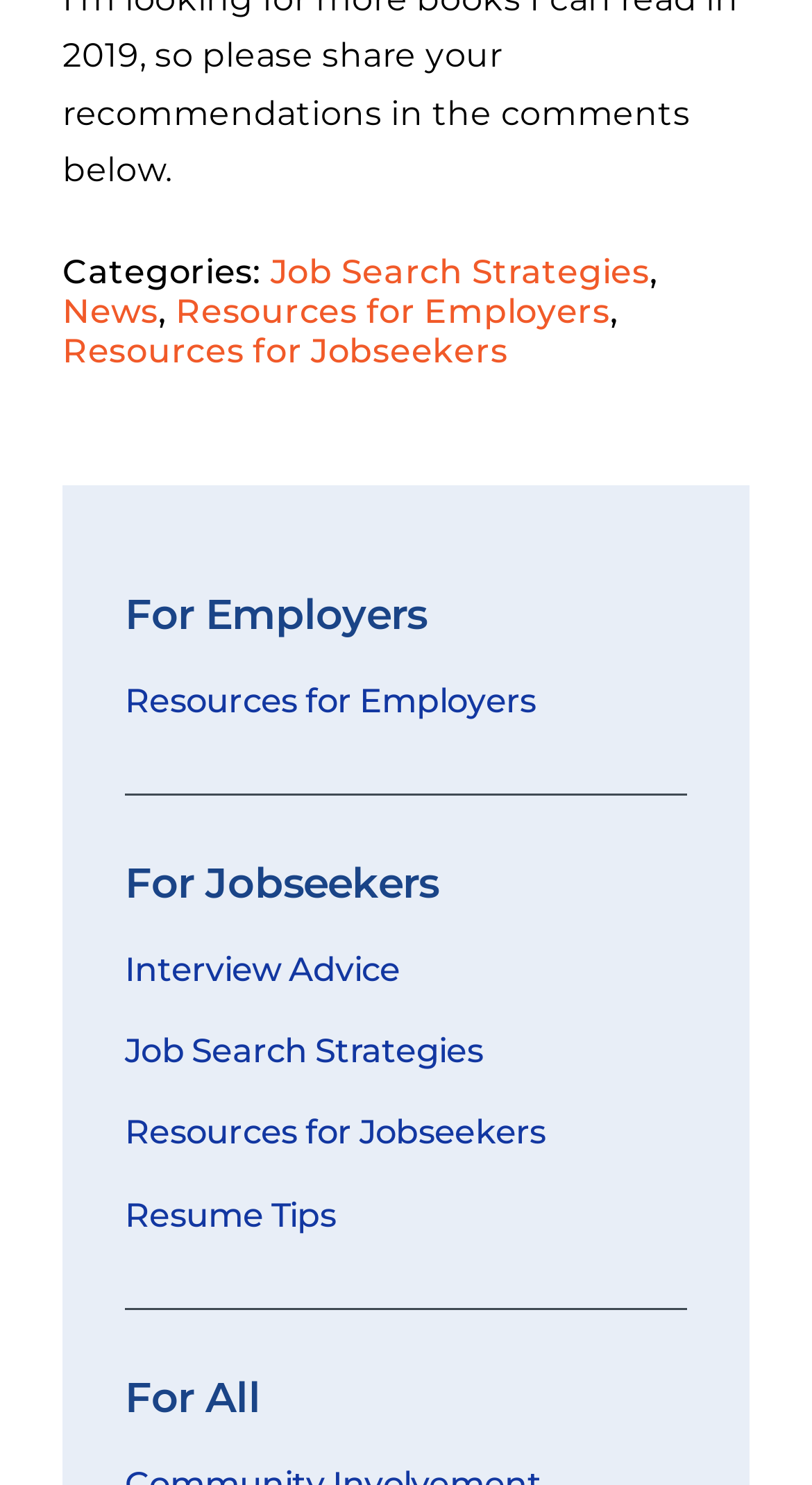Find the bounding box coordinates of the clickable element required to execute the following instruction: "View Job Search Strategies". Provide the coordinates as four float numbers between 0 and 1, i.e., [left, top, right, bottom].

[0.333, 0.17, 0.8, 0.196]